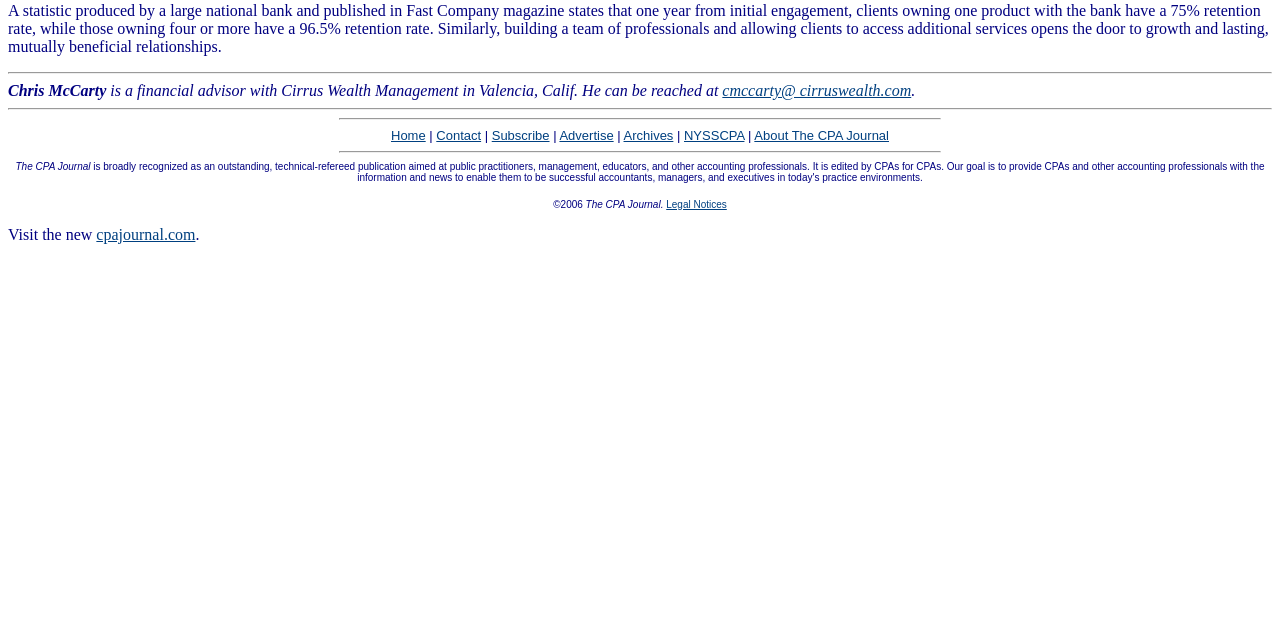What is the email address of Chris McCarty?
Can you offer a detailed and complete answer to this question?

The email address is provided in the article as a way to contact Chris McCarty, the financial advisor mentioned.